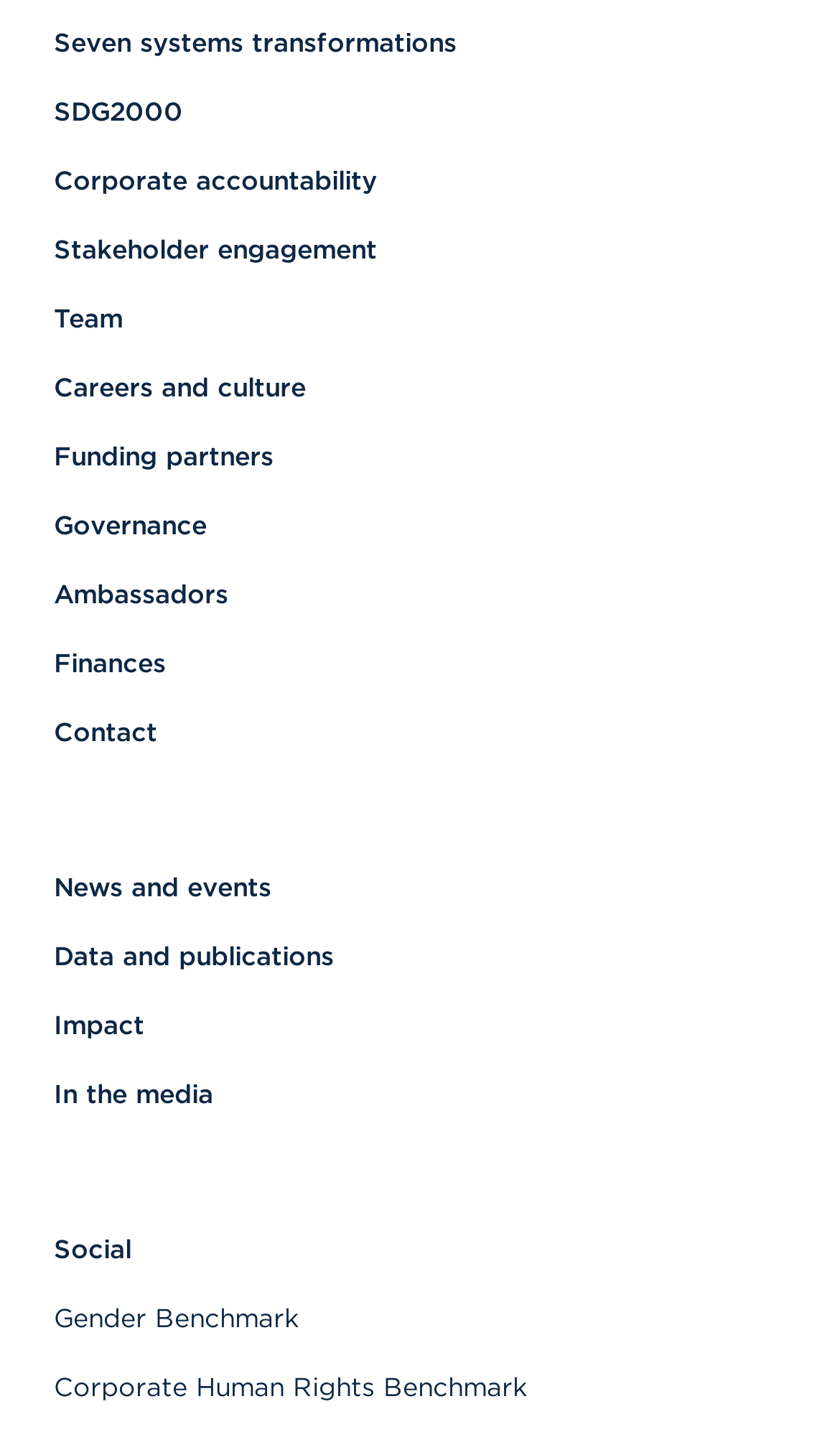Respond to the question below with a concise word or phrase:
Is there a link related to careers on the webpage?

Yes